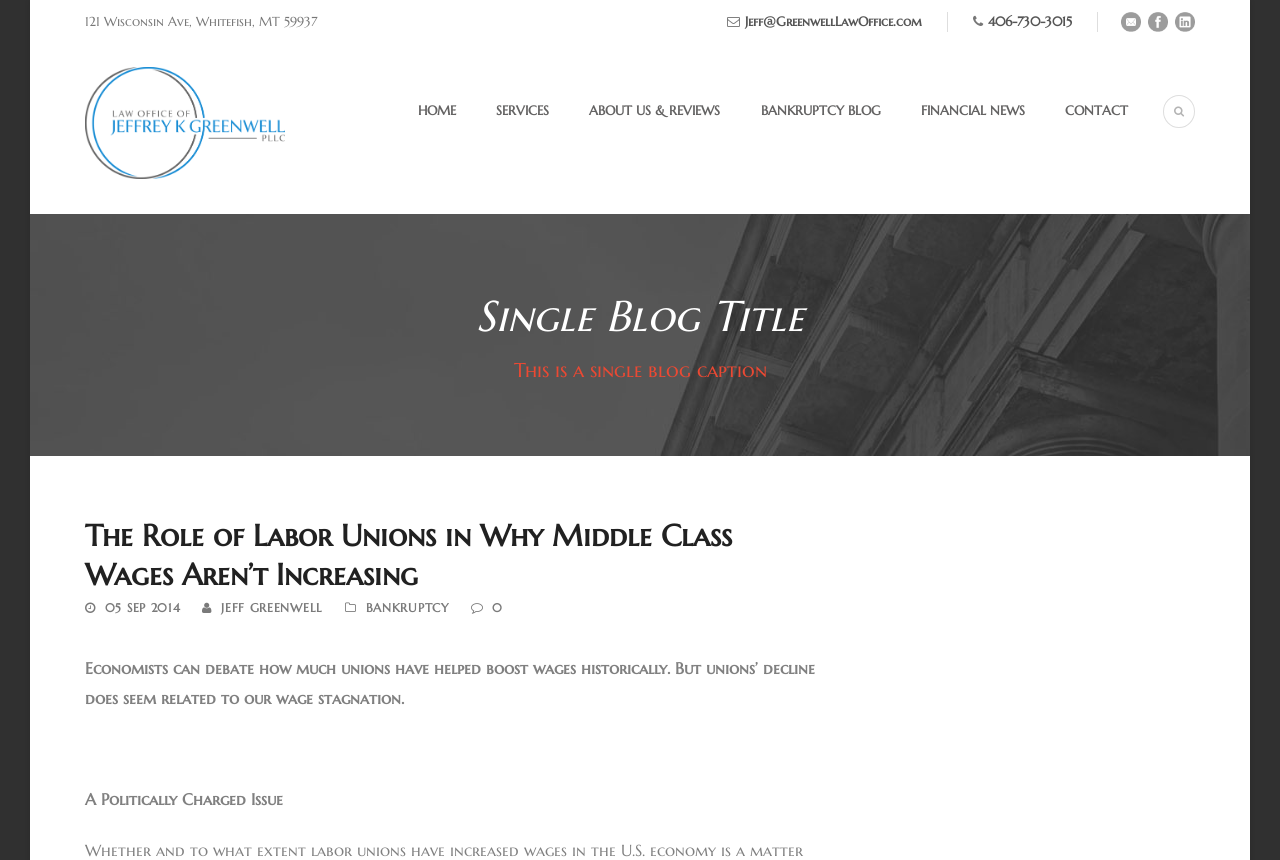Use a single word or phrase to answer the question:
What is the address of Greenwell Law Office?

121 Wisconsin Ave, Whitefish, MT 59937